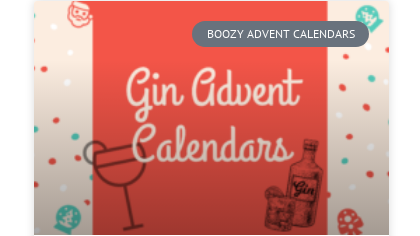Answer succinctly with a single word or phrase:
What is the theme of the stylized martini glass?

Gin and cocktails